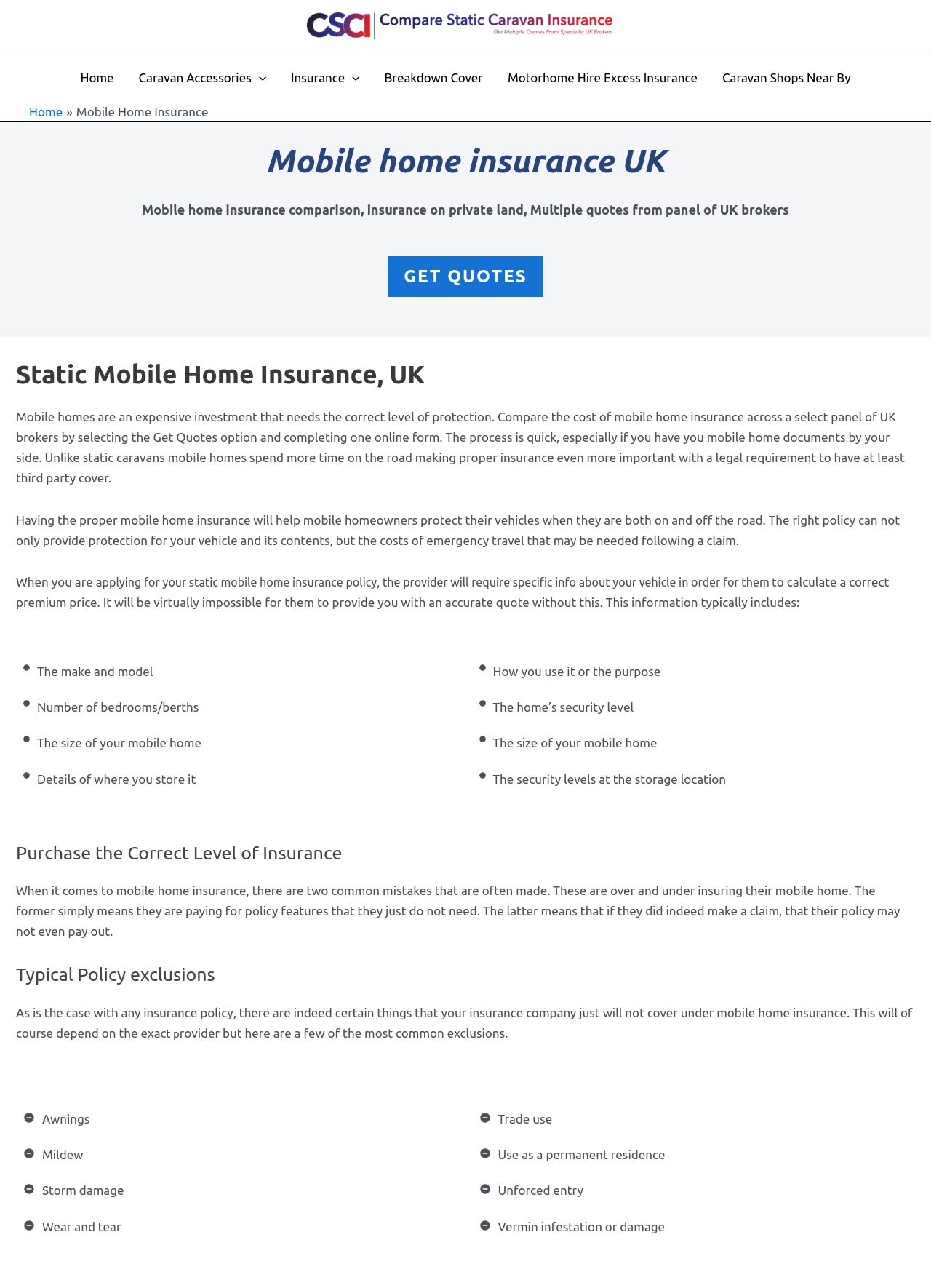Examine the image and give a thorough answer to the following question:
How can users get multiple quotes for their mobile home?

According to the webpage, users can get multiple quotes for their mobile home by completing one online form, which will allow them to compare quotes from a panel of UK brokers.